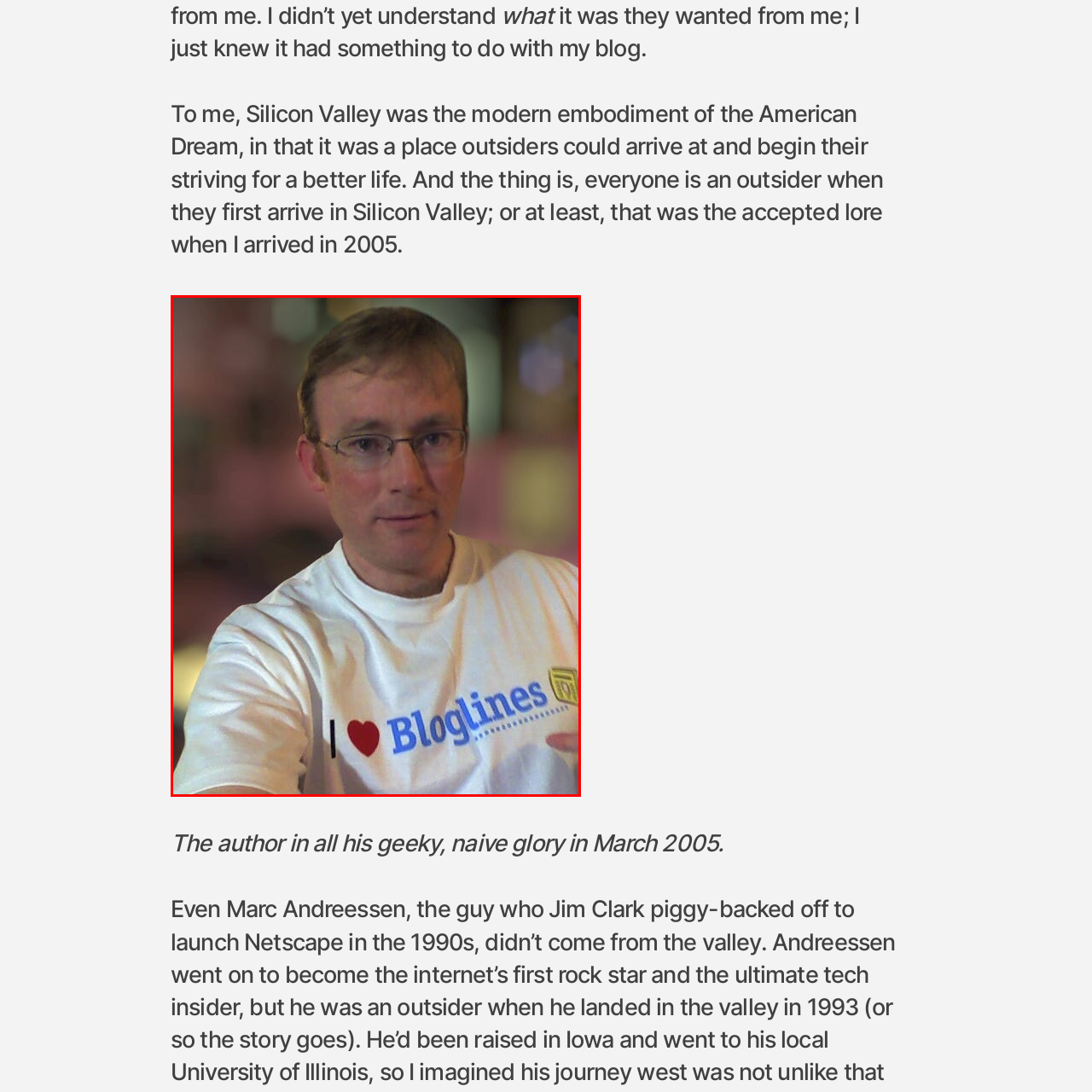Describe the contents of the image that is surrounded by the red box in a detailed manner.

In this image, a young man is depicted in a casual setting, showcasing his enthusiasm for technology and blogging. Dressed in a white T-shirt emblazoned with "I ♥ Bloglines," he appears to be expressing his fondness for the popular RSS feed aggregator from the early 2000s. The background is softly blurred, suggesting a lively atmosphere, likely reflecting the vibrant culture of Silicon Valley during that time. The photo captures a moment from March 2005, presenting the author in a blend of geeky charm and earnestness, reminiscent of the era when blogging was becoming a powerful platform for self-expression and innovation.